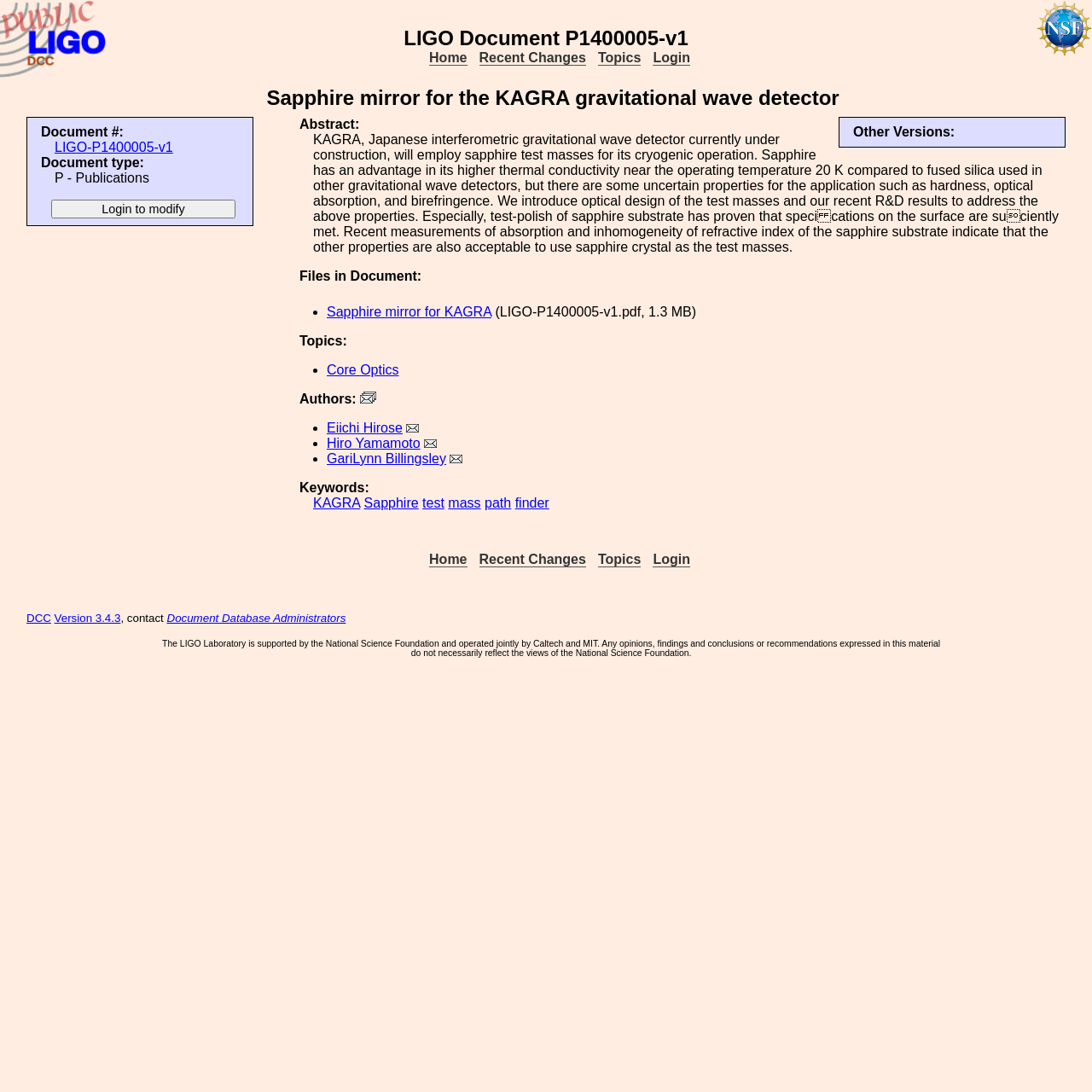What is the document type of LIGO-P1400005-v1?
Answer the question in a detailed and comprehensive manner.

I found the answer by looking at the description list with the term 'Document type:' and its corresponding detail 'P - Publications'.